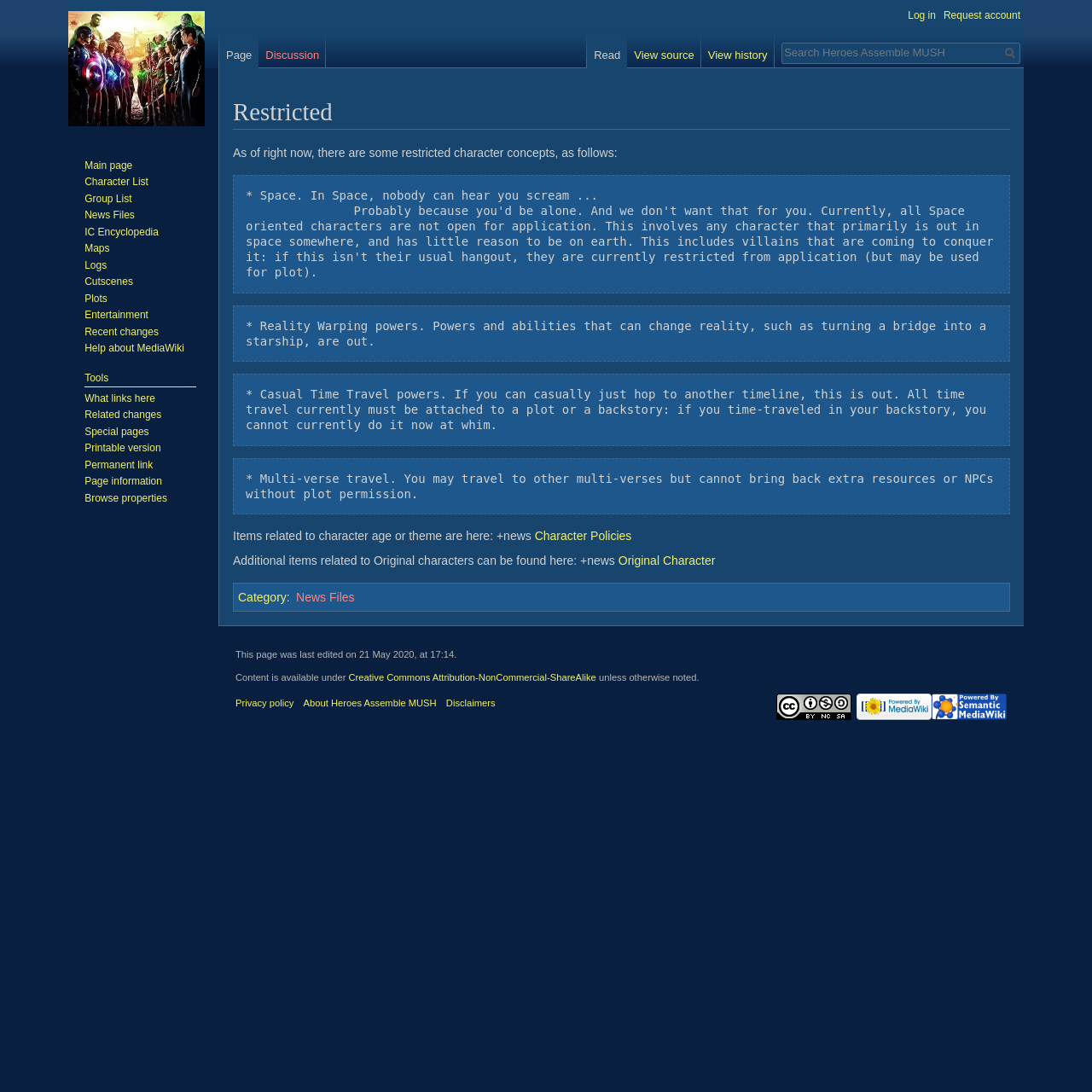Find and specify the bounding box coordinates that correspond to the clickable region for the instruction: "Visit the main page".

[0.062, 0.0, 0.188, 0.125]